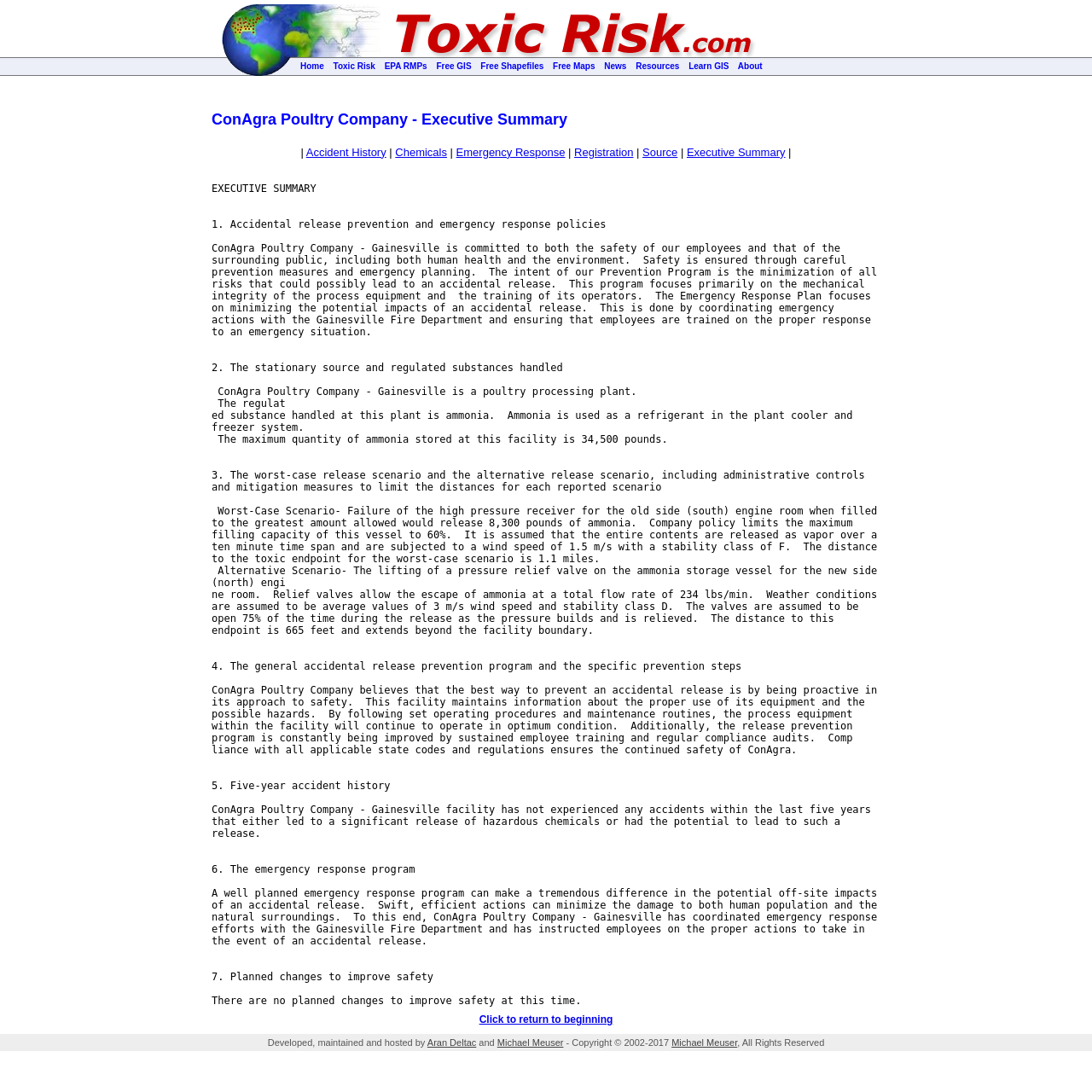Please determine the bounding box coordinates of the clickable area required to carry out the following instruction: "Read about Paizo's weekly Twitch stream". The coordinates must be four float numbers between 0 and 1, represented as [left, top, right, bottom].

None